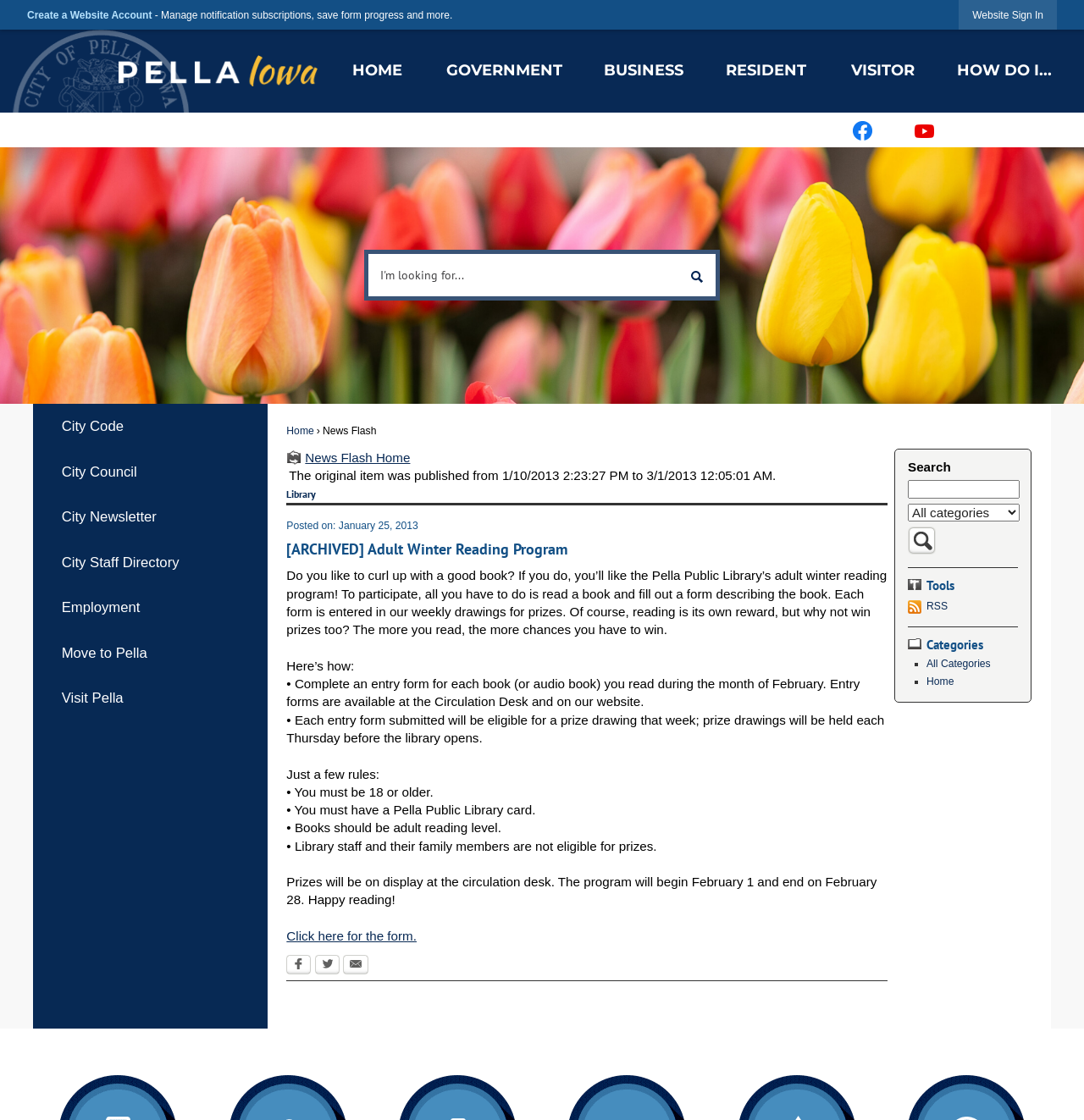What is the purpose of the entry form?
Carefully analyze the image and provide a thorough answer to the question.

I deduced this answer by reading the text 'Each form is entered in our weekly drawings for prizes' in the webpage content, which suggests that the purpose of the entry form is to participate in the prize drawing.